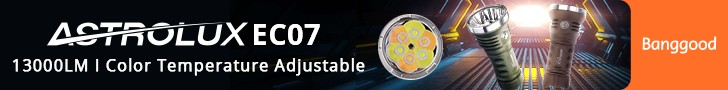What is the feature of the ASTROLUX EC07 flashlight that indicates versatility for various lighting needs?
Based on the screenshot, respond with a single word or phrase.

Adjustable color temperature